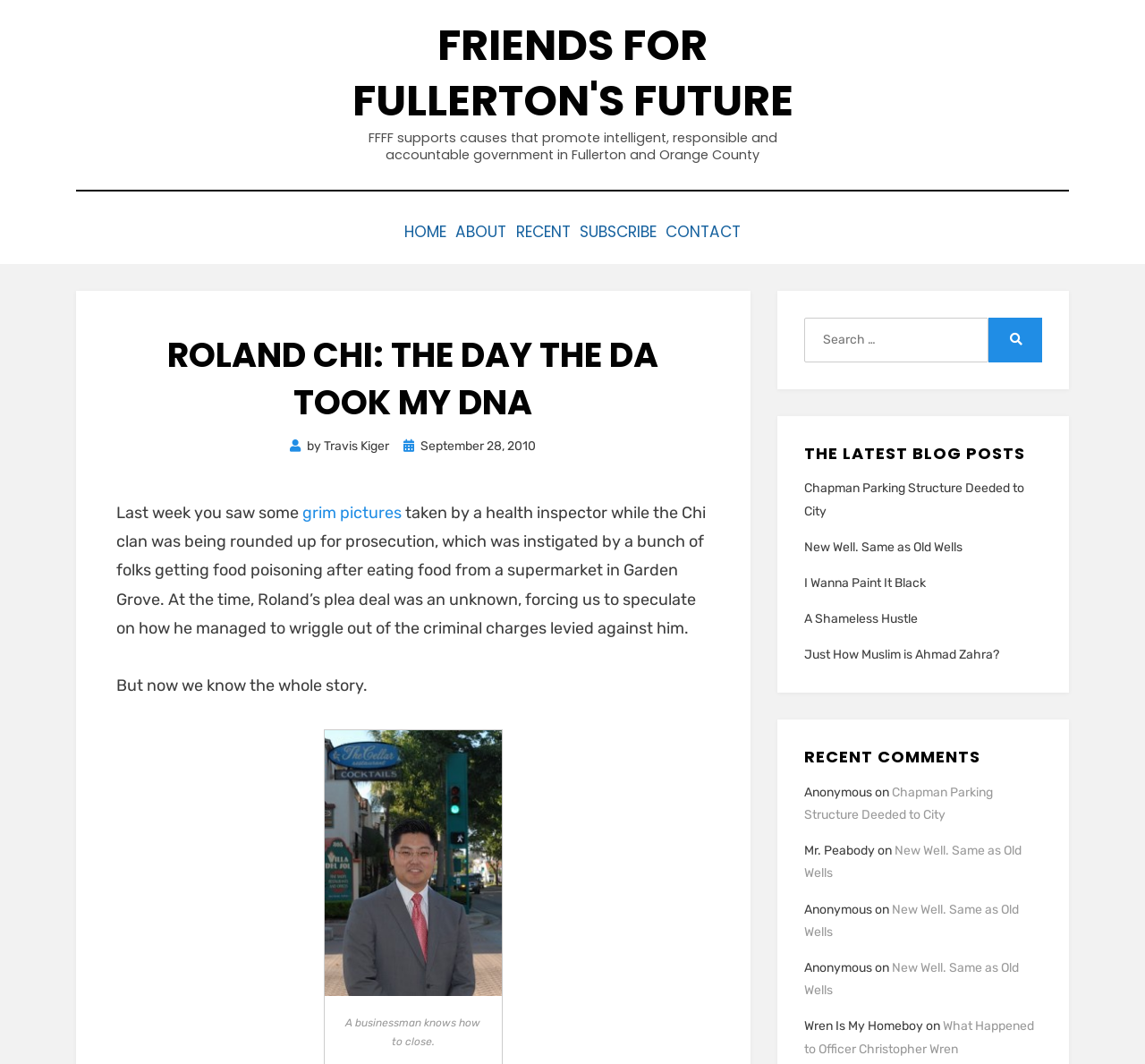Provide your answer in one word or a succinct phrase for the question: 
What is the purpose of the search box?

To search the website